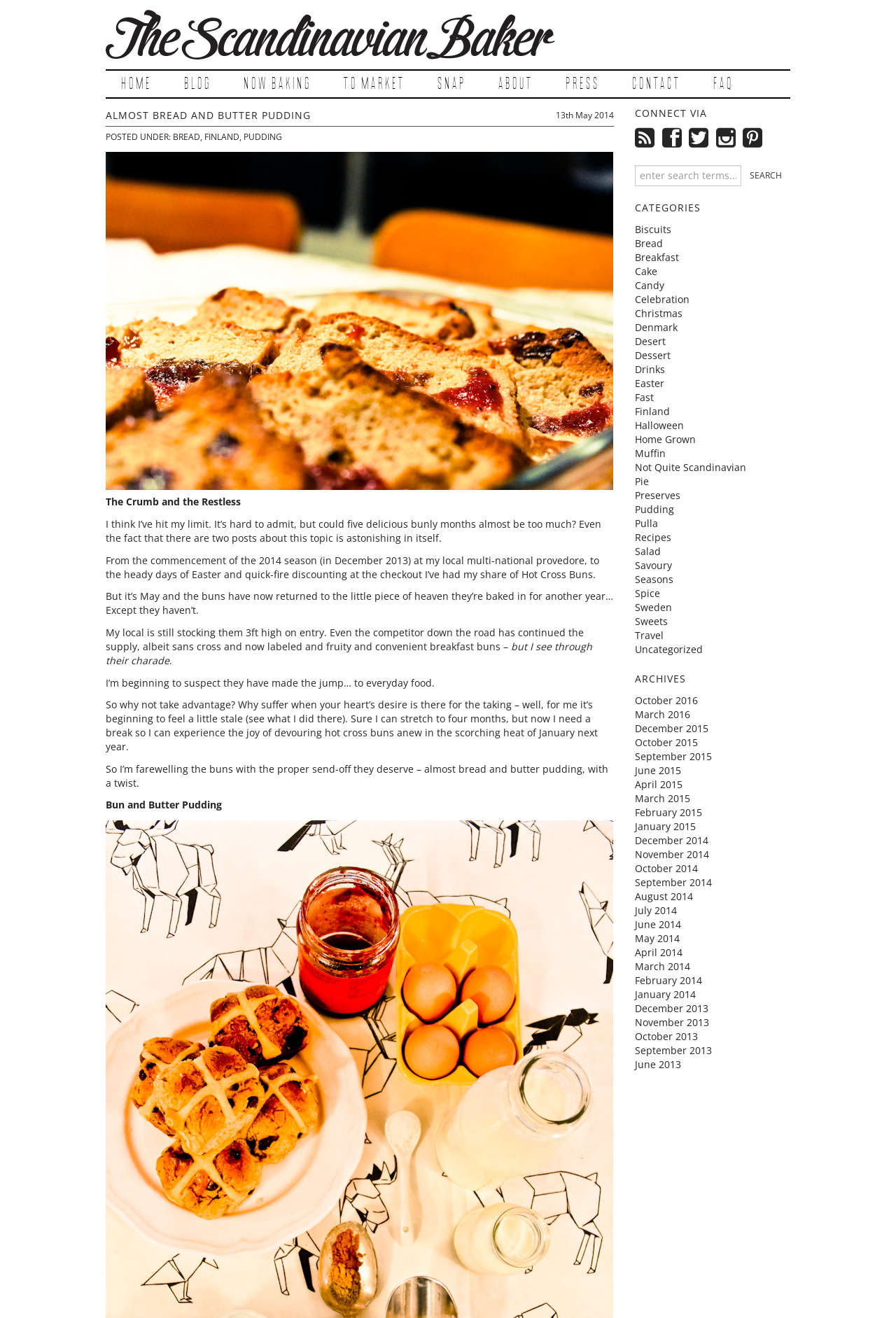Use a single word or phrase to answer the question: 
What categories of recipes are available on the blog?

Many categories